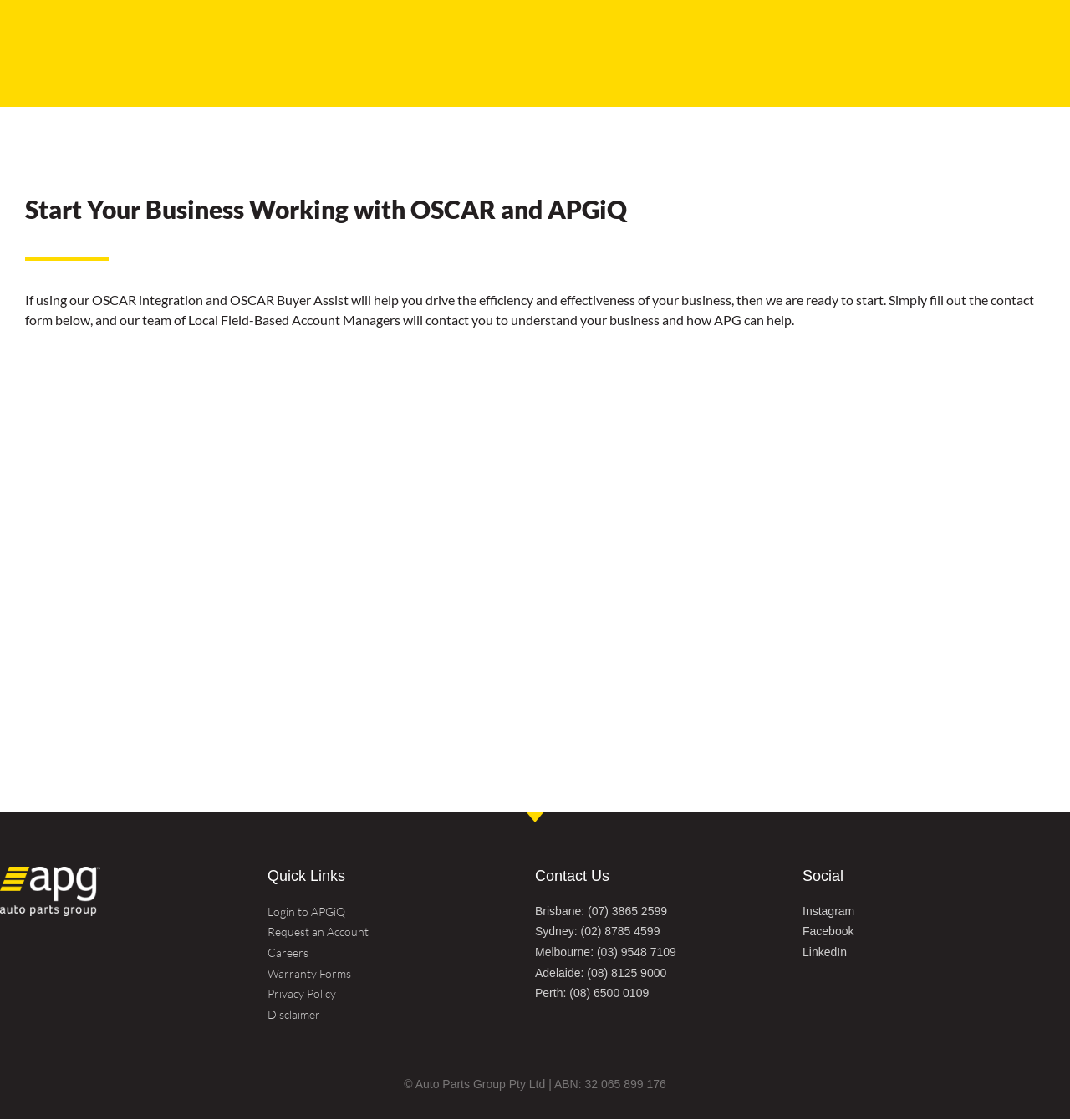Determine the bounding box coordinates for the UI element matching this description: "Melbourne: (03) 9548 7109".

[0.5, 0.843, 0.75, 0.858]